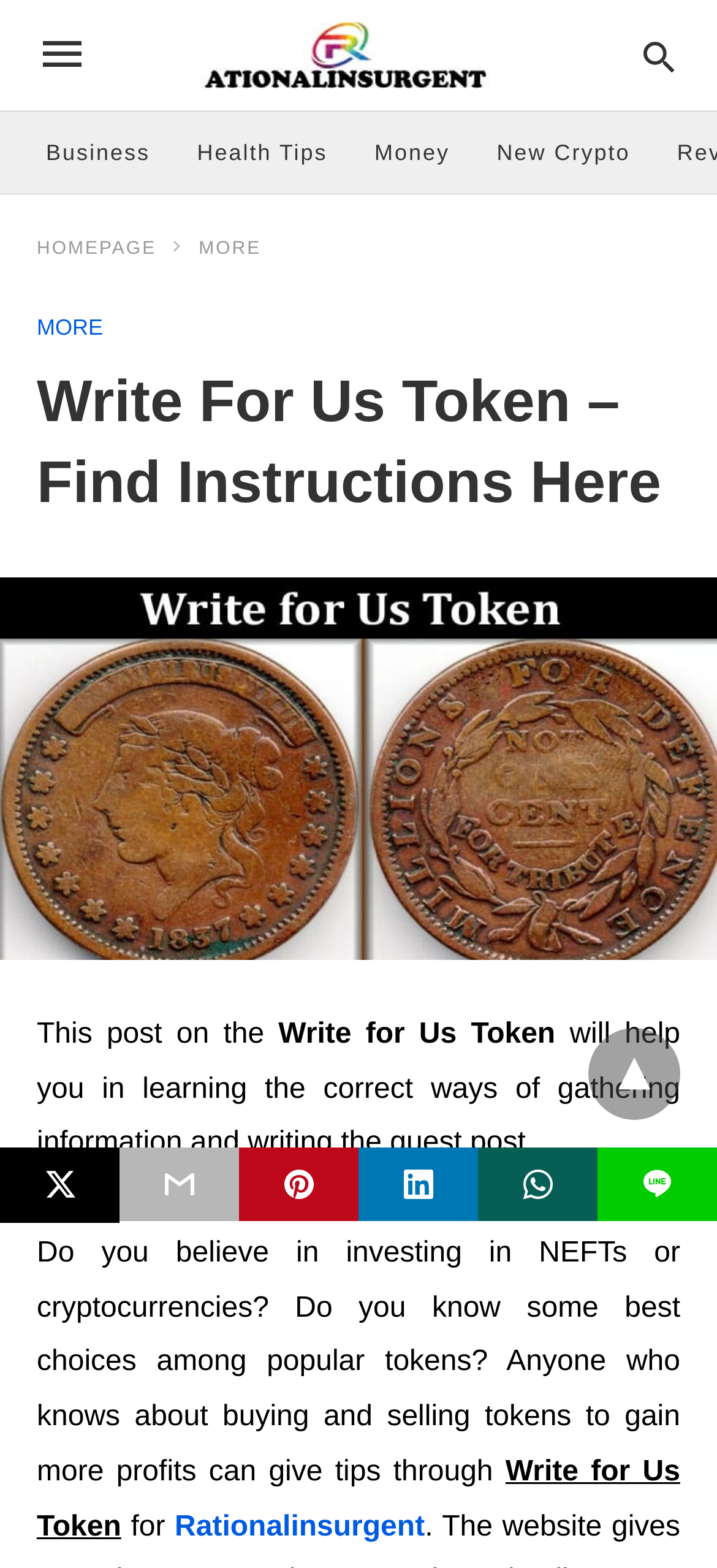Predict the bounding box coordinates of the area that should be clicked to accomplish the following instruction: "Click on the Write for Us Token link". The bounding box coordinates should consist of four float numbers between 0 and 1, i.e., [left, top, right, bottom].

[0.244, 0.963, 0.592, 0.983]